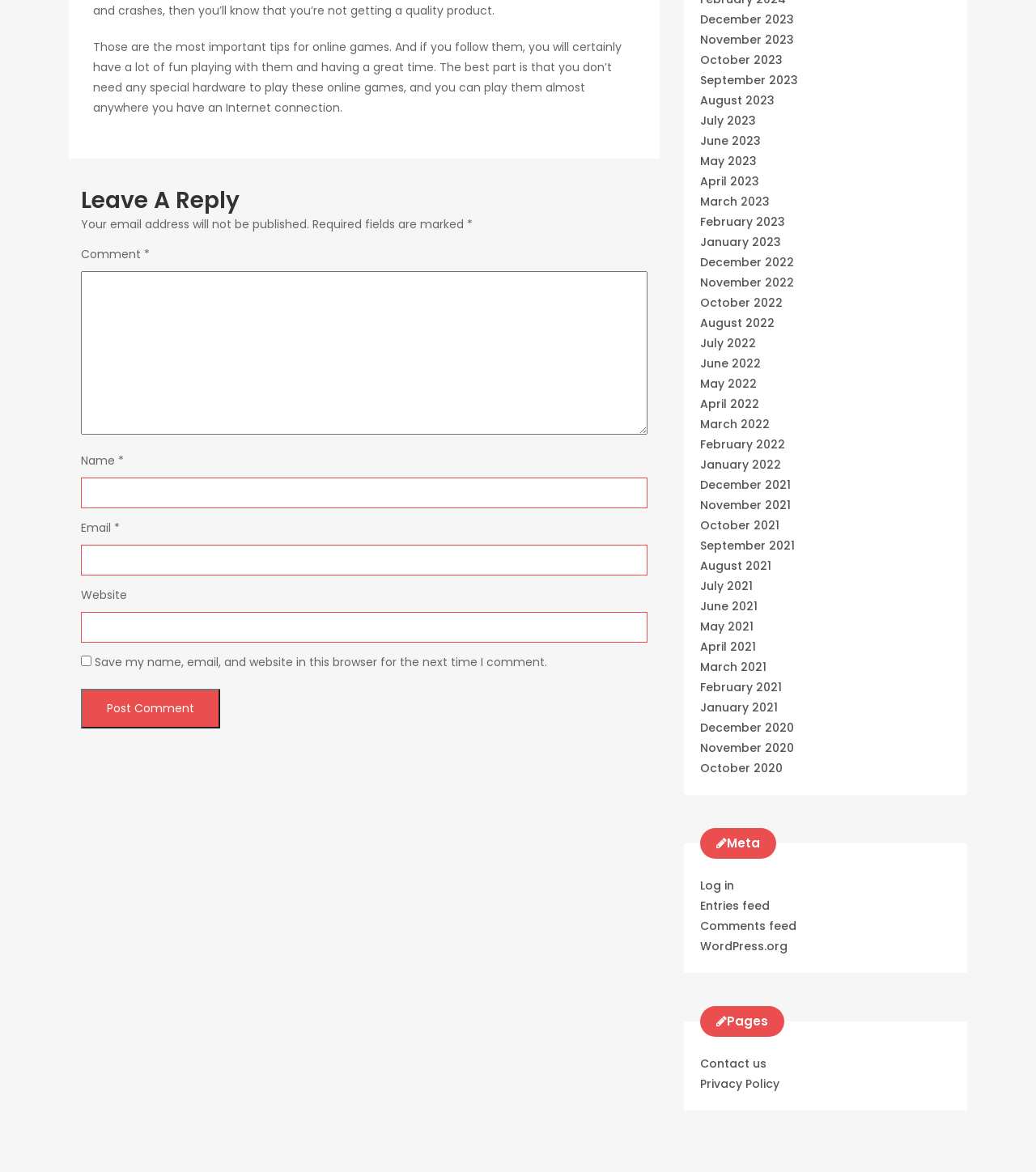Could you determine the bounding box coordinates of the clickable element to complete the instruction: "Contact us"? Provide the coordinates as four float numbers between 0 and 1, i.e., [left, top, right, bottom].

[0.676, 0.901, 0.74, 0.914]